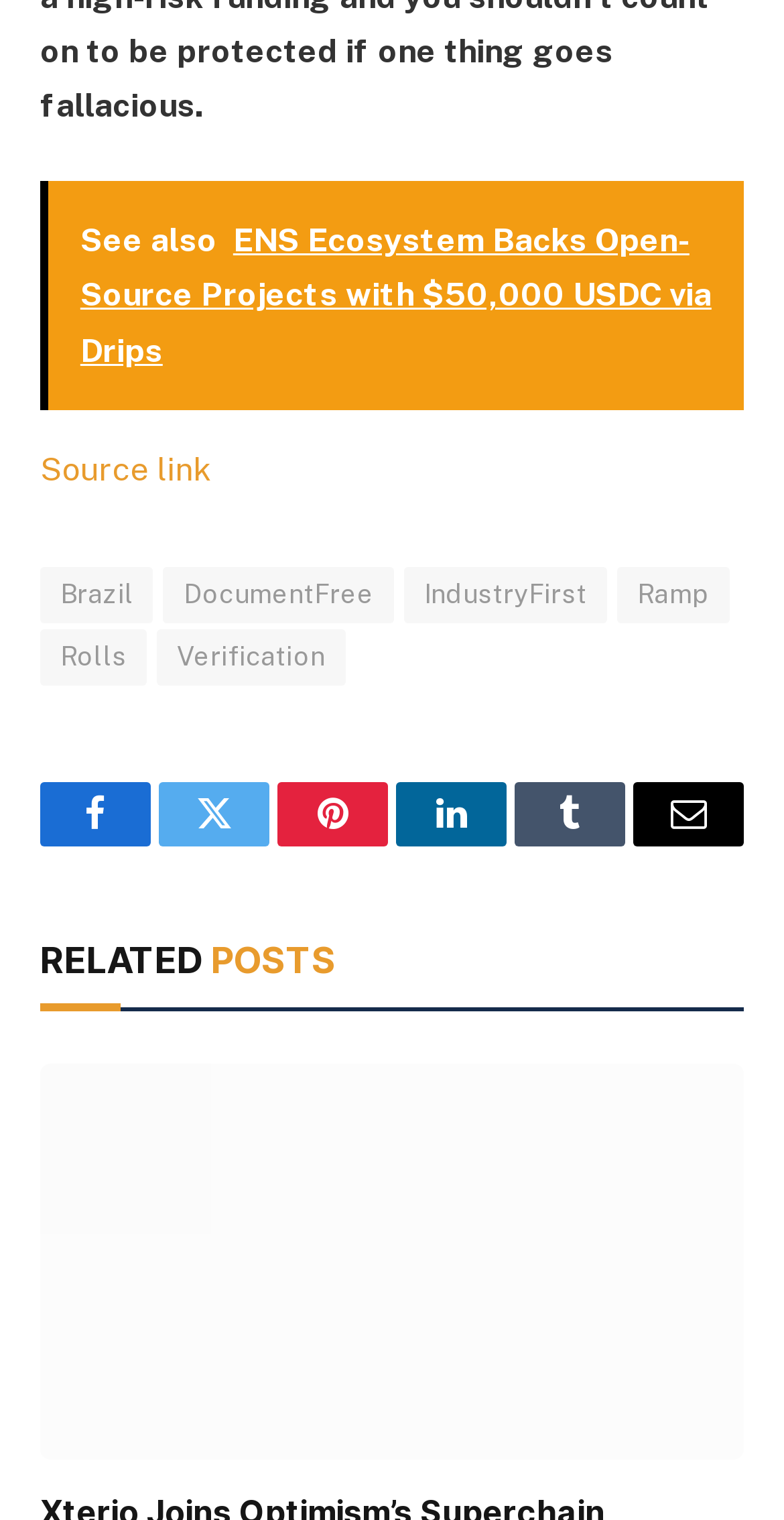Identify the bounding box coordinates for the region to click in order to carry out this instruction: "Explore RELATED POSTS". Provide the coordinates using four float numbers between 0 and 1, formatted as [left, top, right, bottom].

[0.051, 0.617, 0.428, 0.646]